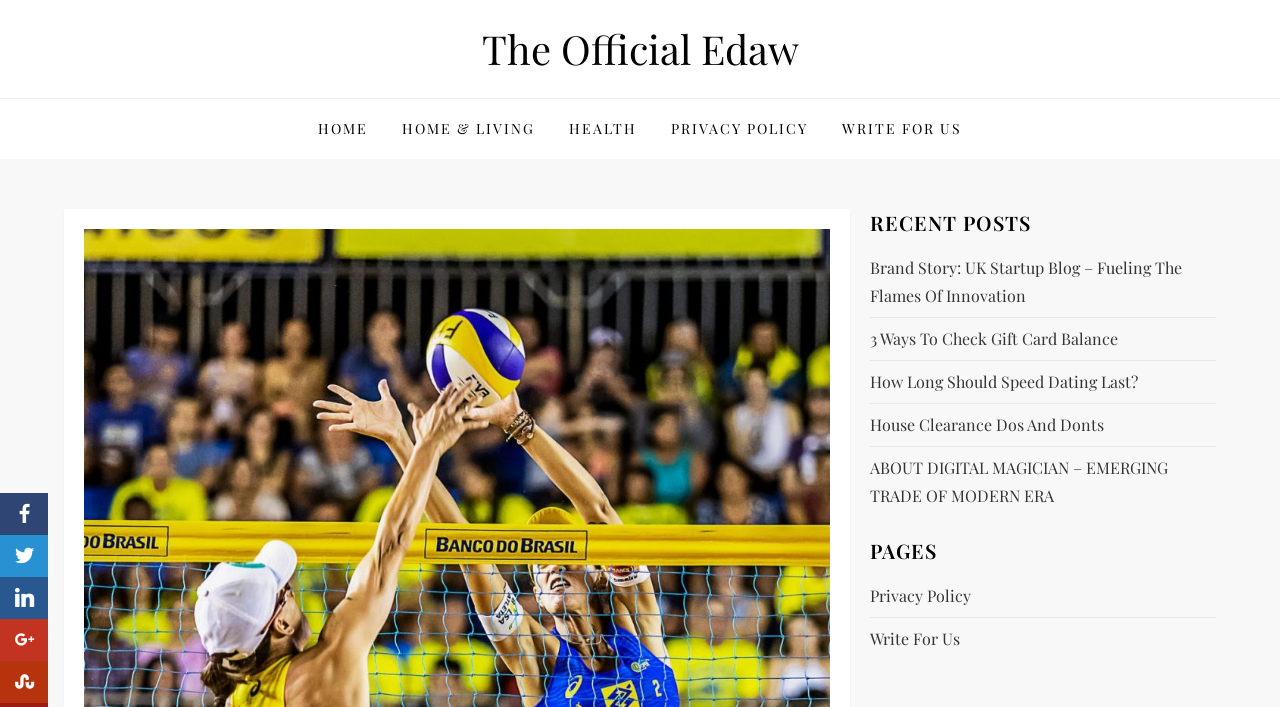Show the bounding box coordinates for the HTML element described as: "House Clearance Dos And Donts".

[0.68, 0.581, 0.863, 0.621]